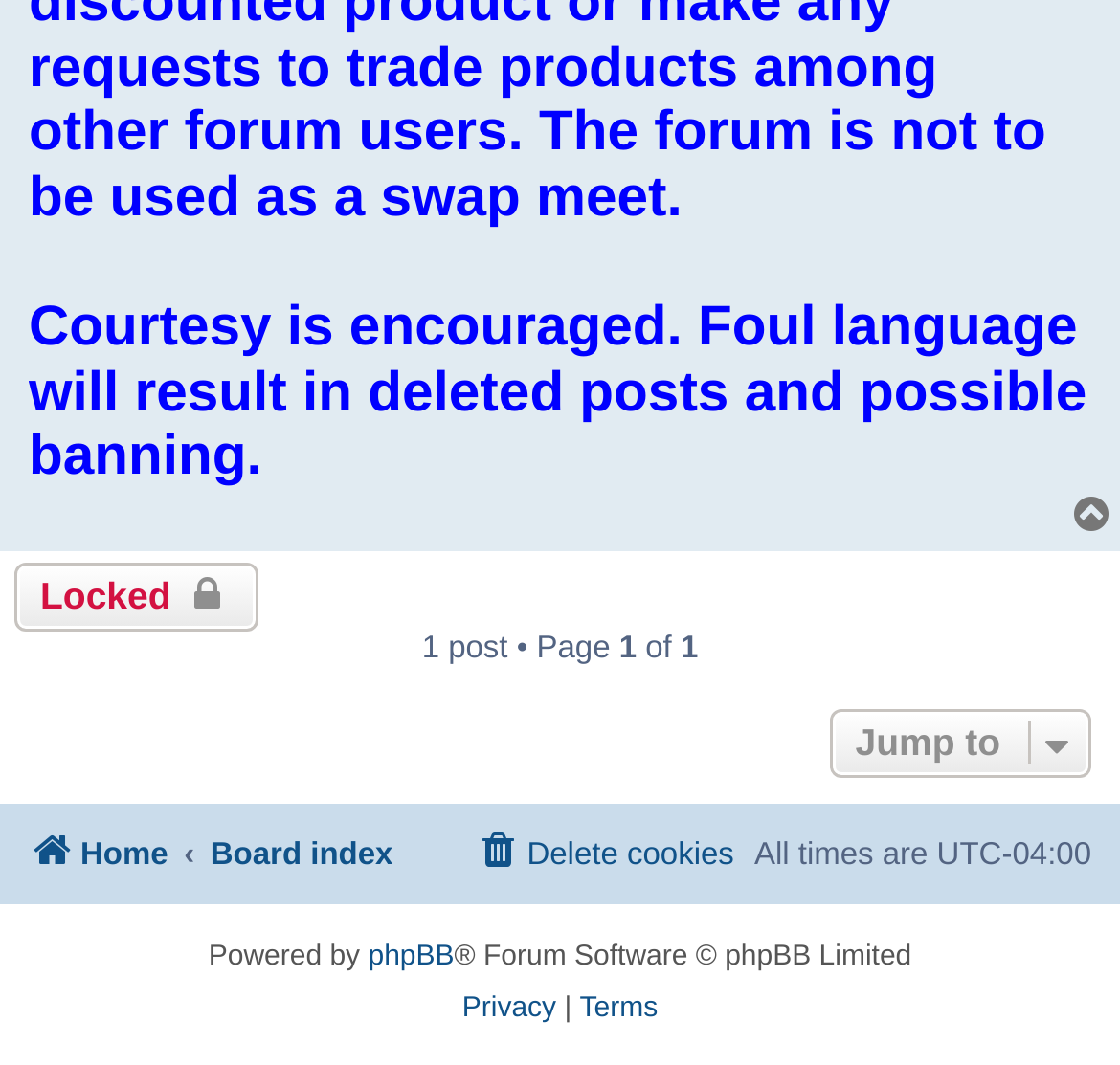Please identify the bounding box coordinates of the element I should click to complete this instruction: 'Click the 'Delete cookies' menu item'. The coordinates should be given as four float numbers between 0 and 1, like this: [left, top, right, bottom].

[0.424, 0.771, 0.655, 0.836]